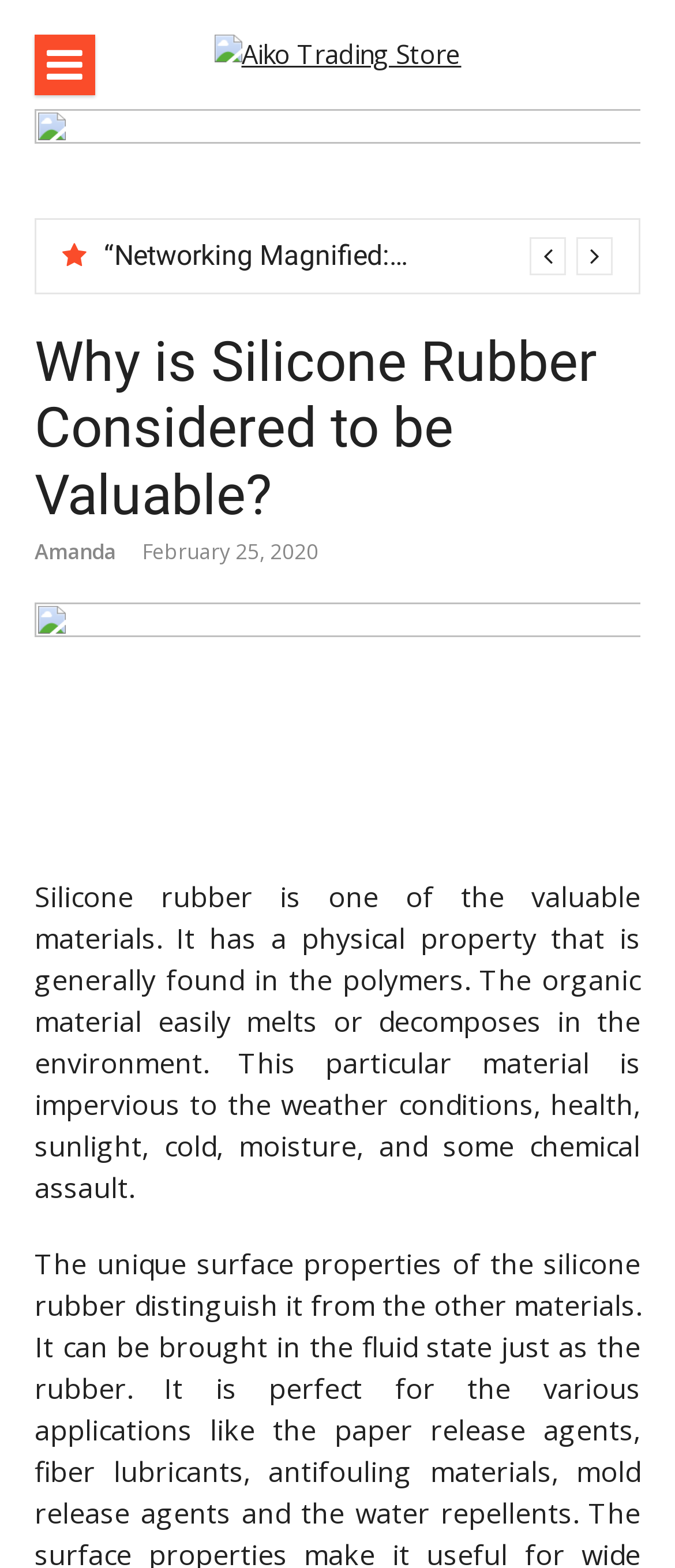Locate and extract the headline of this webpage.

Why is Silicone Rubber Considered to be Valuable?